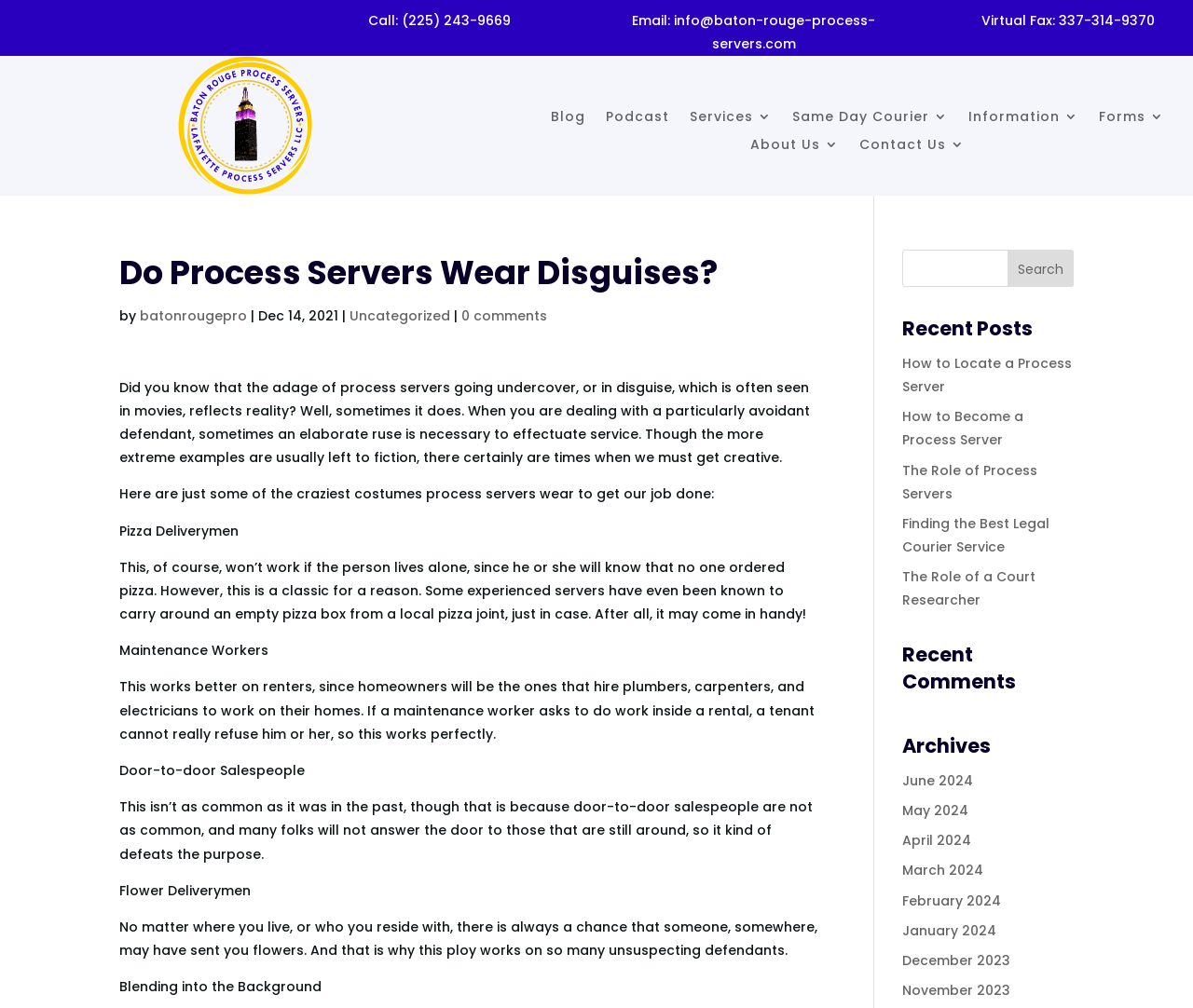Please identify the bounding box coordinates of the element's region that I should click in order to complete the following instruction: "Send an email". The bounding box coordinates consist of four float numbers between 0 and 1, i.e., [left, top, right, bottom].

[0.565, 0.011, 0.734, 0.053]